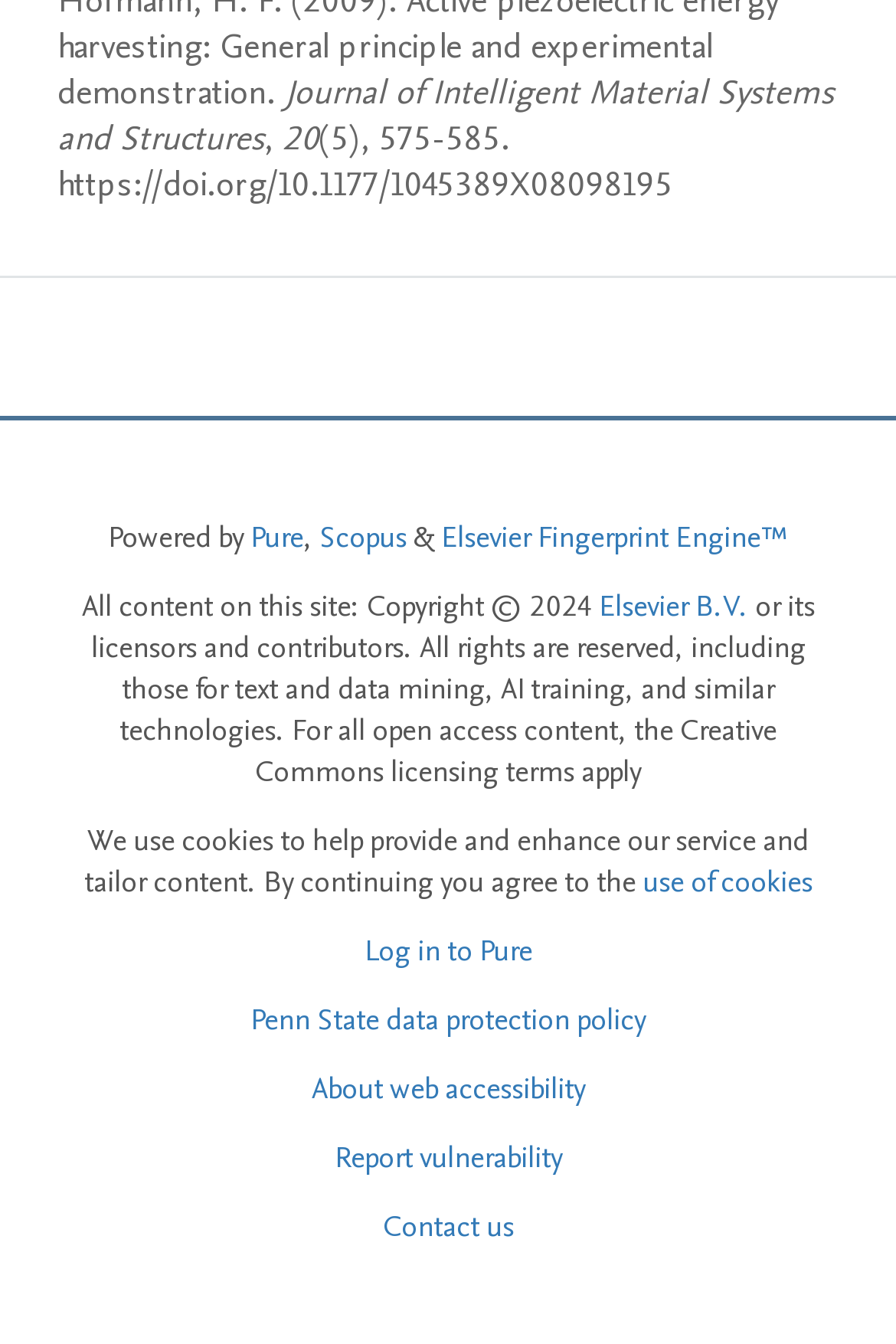What is the name of the fingerprint engine?
Refer to the image and provide a concise answer in one word or phrase.

Elsevier Fingerprint Engine